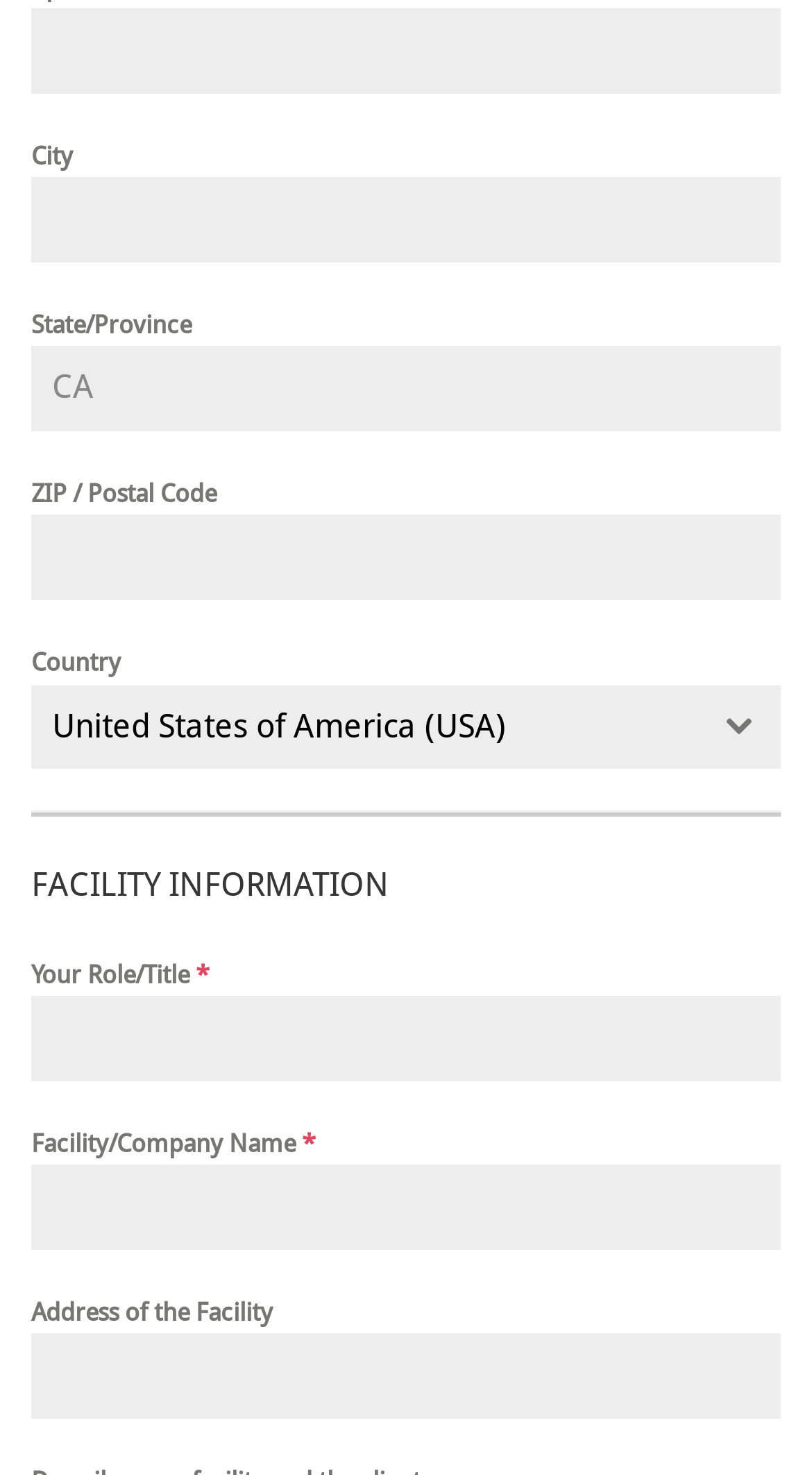How many fields are required in the facility information section?
Look at the webpage screenshot and answer the question with a detailed explanation.

Upon analyzing the webpage, I found that the facility information section contains two required fields, namely 'Your Role/Title' and 'Facility/Company Name', which are denoted by an asterisk symbol.